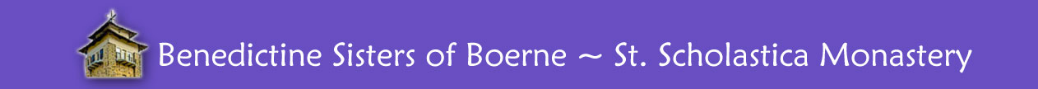Answer the following in one word or a short phrase: 
What is the significance of the white text?

Conveys grace and community